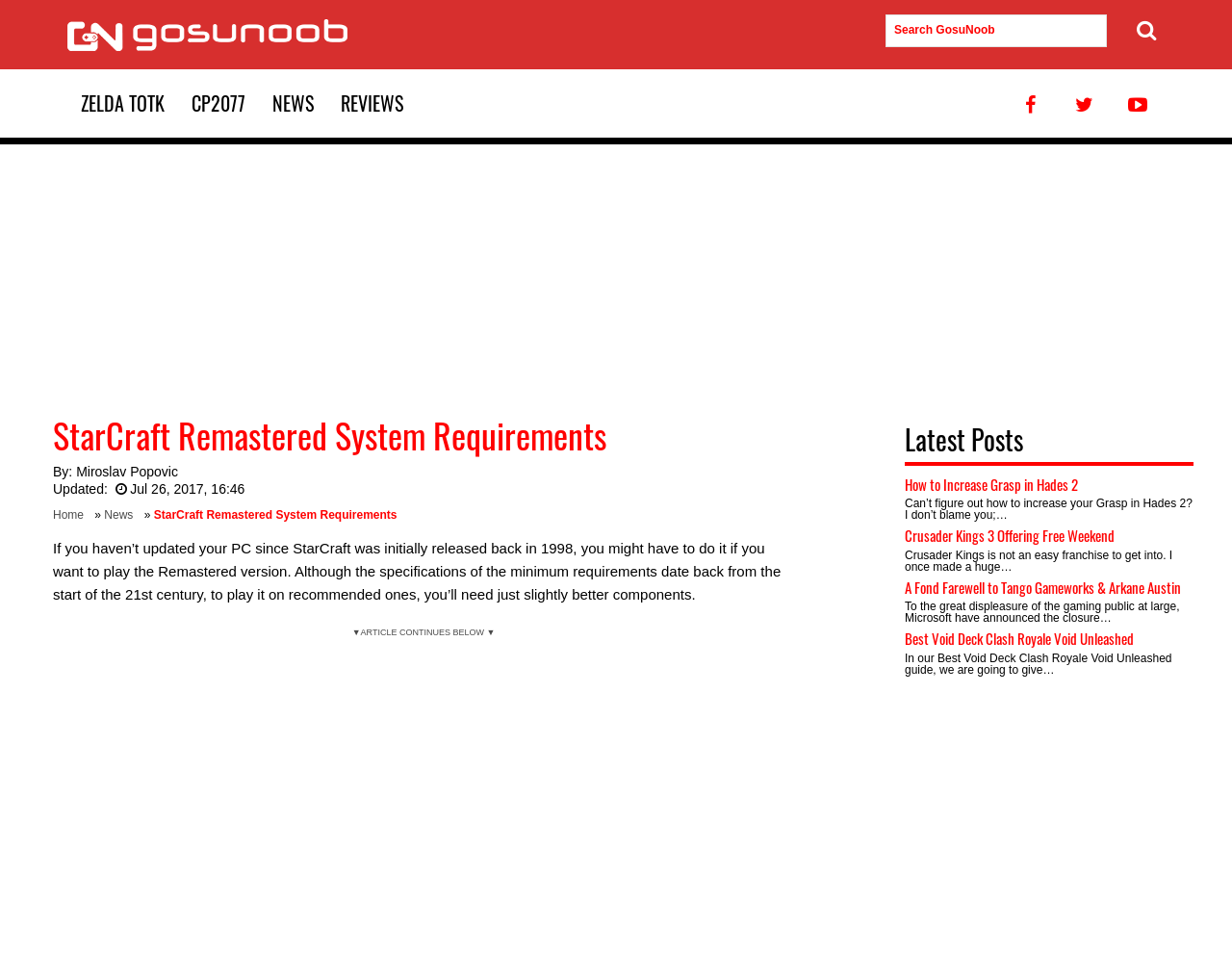Show the bounding box coordinates of the region that should be clicked to follow the instruction: "Read StarCraft Remastered system requirements."

[0.043, 0.426, 0.645, 0.466]